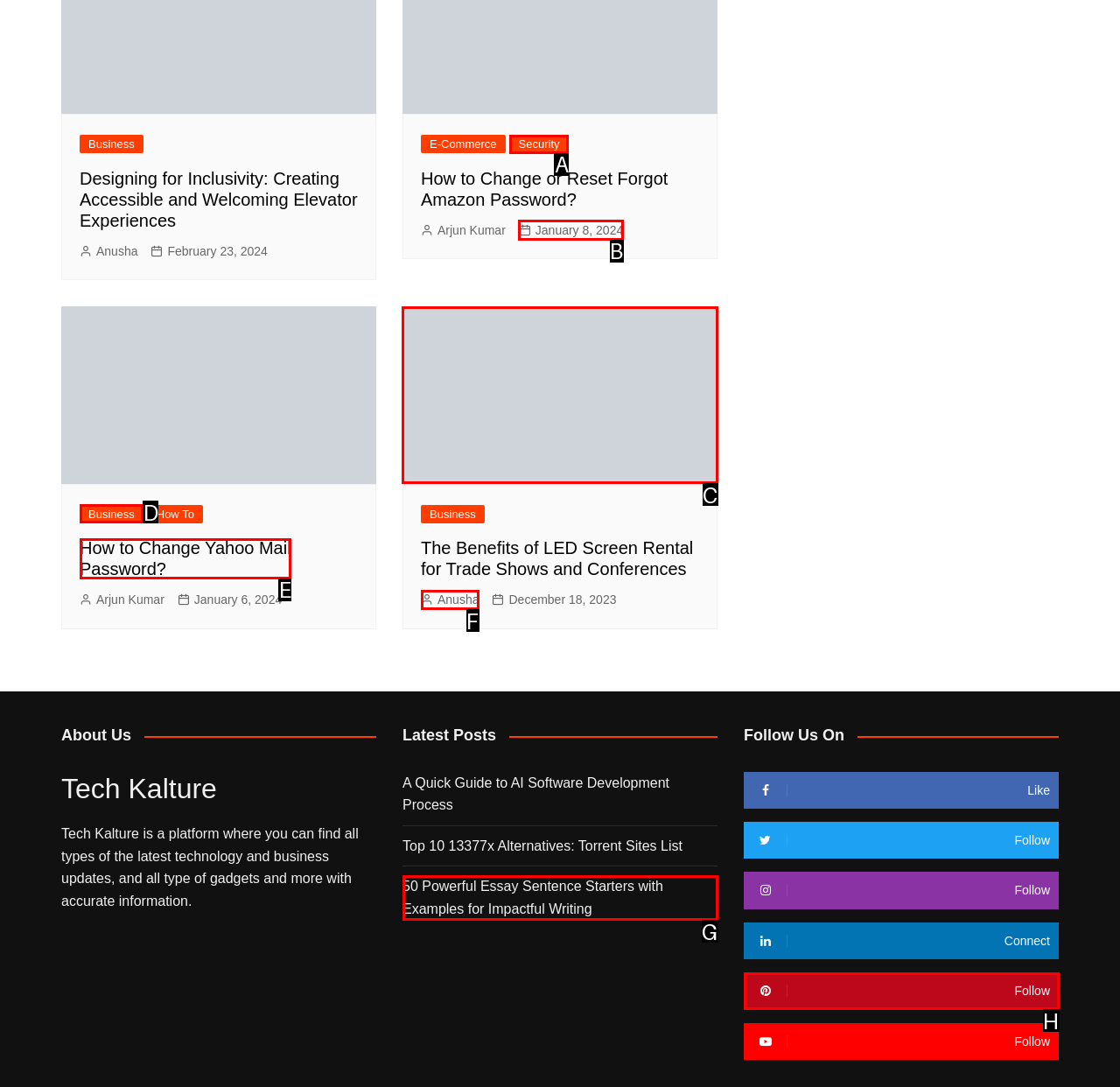Tell me which one HTML element I should click to complete the following task: View 'The Benefits of LED Screen Rental for Trade Shows and Conferences' Answer with the option's letter from the given choices directly.

C